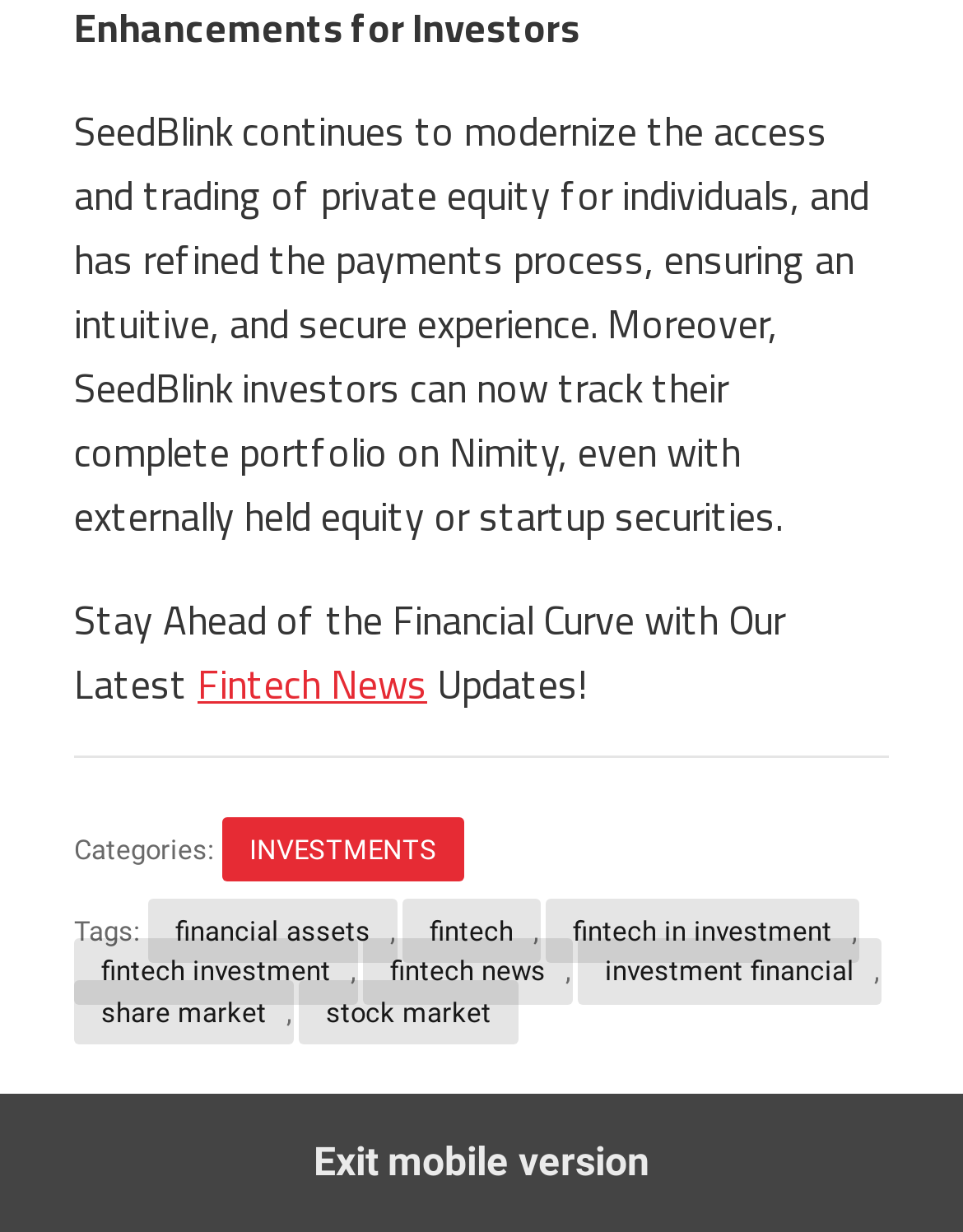Determine the bounding box coordinates for the HTML element mentioned in the following description: "stock market". The coordinates should be a list of four floats ranging from 0 to 1, represented as [left, top, right, bottom].

[0.31, 0.795, 0.538, 0.848]